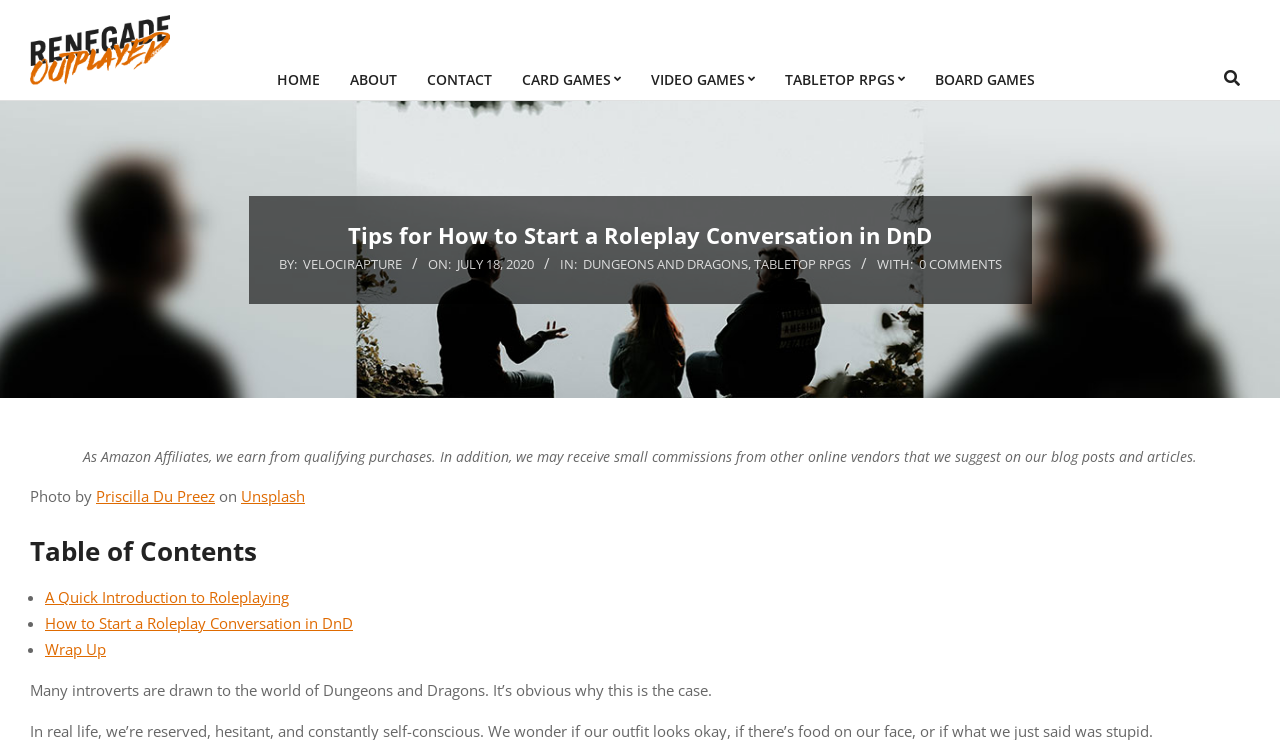Review the image closely and give a comprehensive answer to the question: What is the author of the article?

The author of the article can be found in the metadata section, where it says 'BY: Velocirapture'.